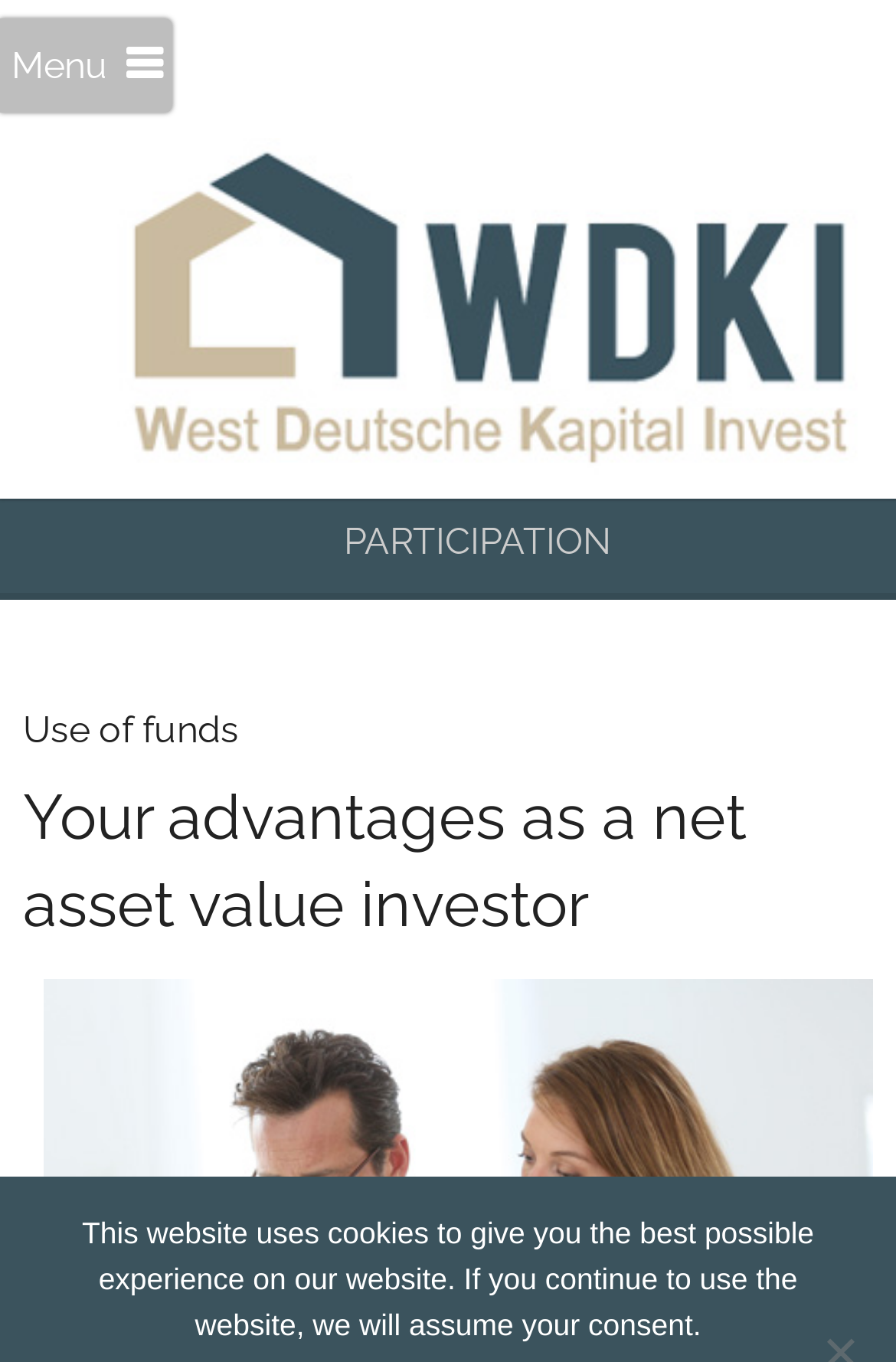What is the topic of the 'Use of funds' section?
Use the screenshot to answer the question with a single word or phrase.

Use of funds